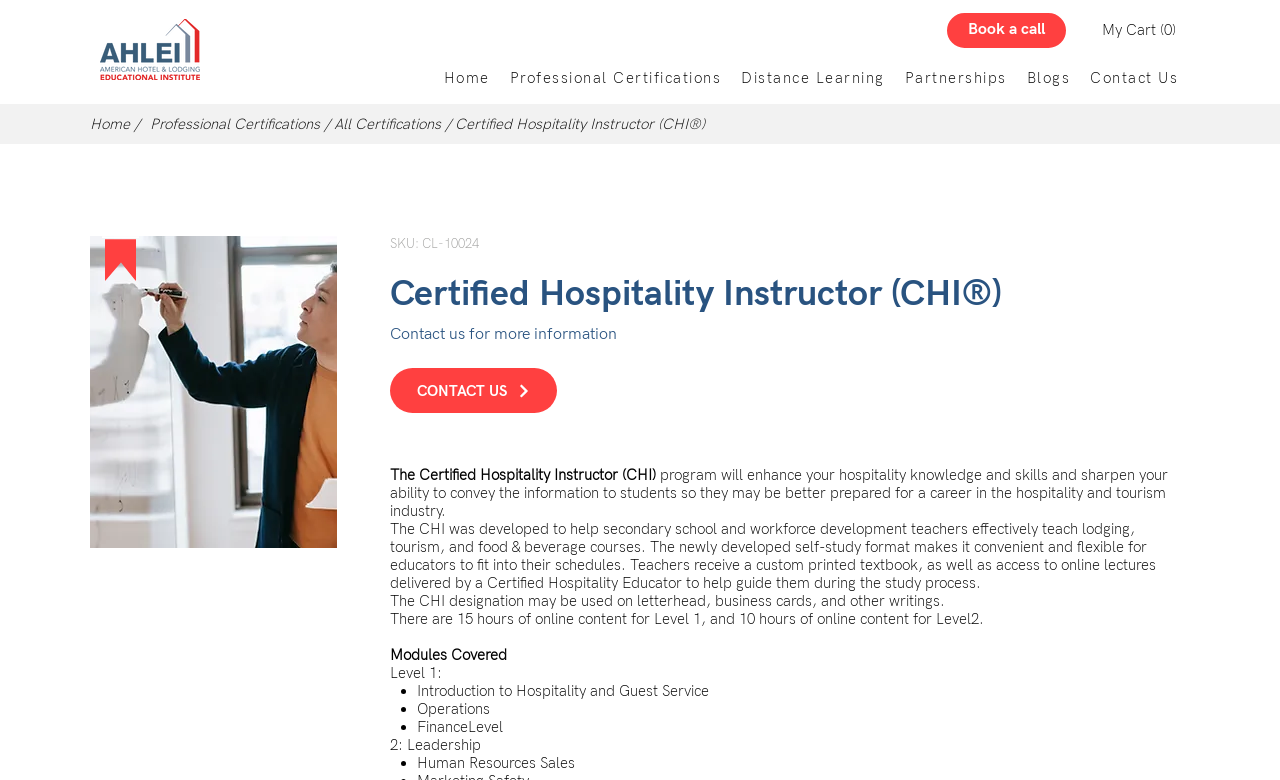Please answer the following question using a single word or phrase: 
What is the name of the certification program?

Certified Hospitality Instructor (CHI)